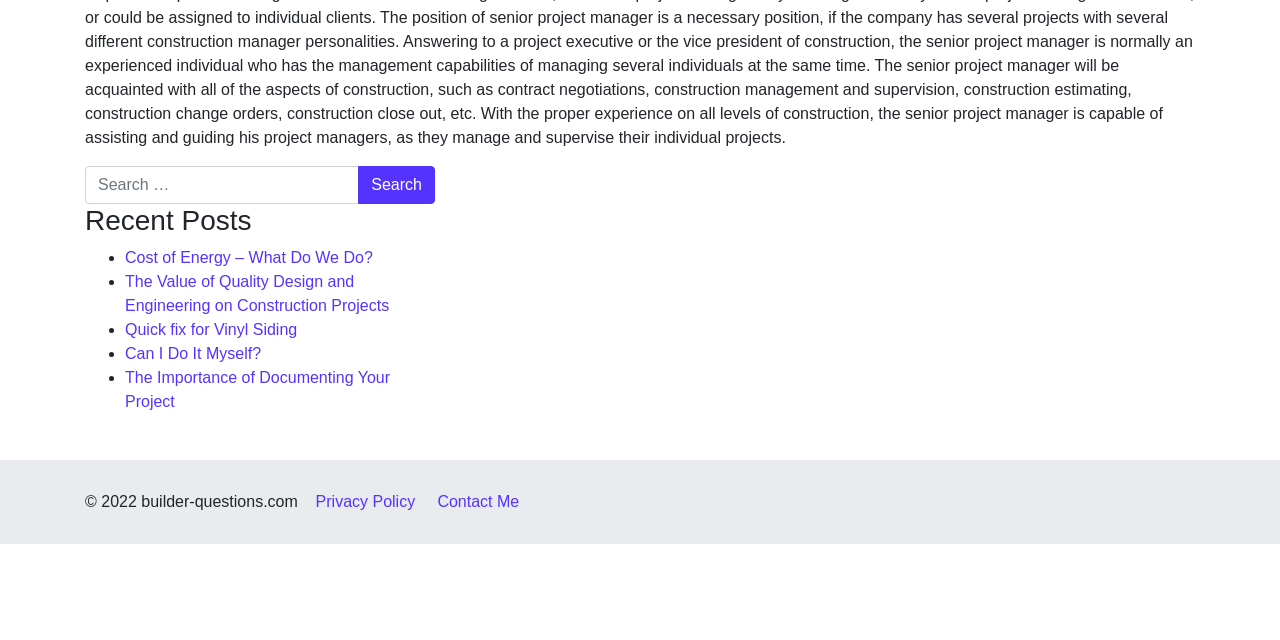Given the element description "name="s" placeholder="Search …"", identify the bounding box of the corresponding UI element.

[0.066, 0.259, 0.281, 0.319]